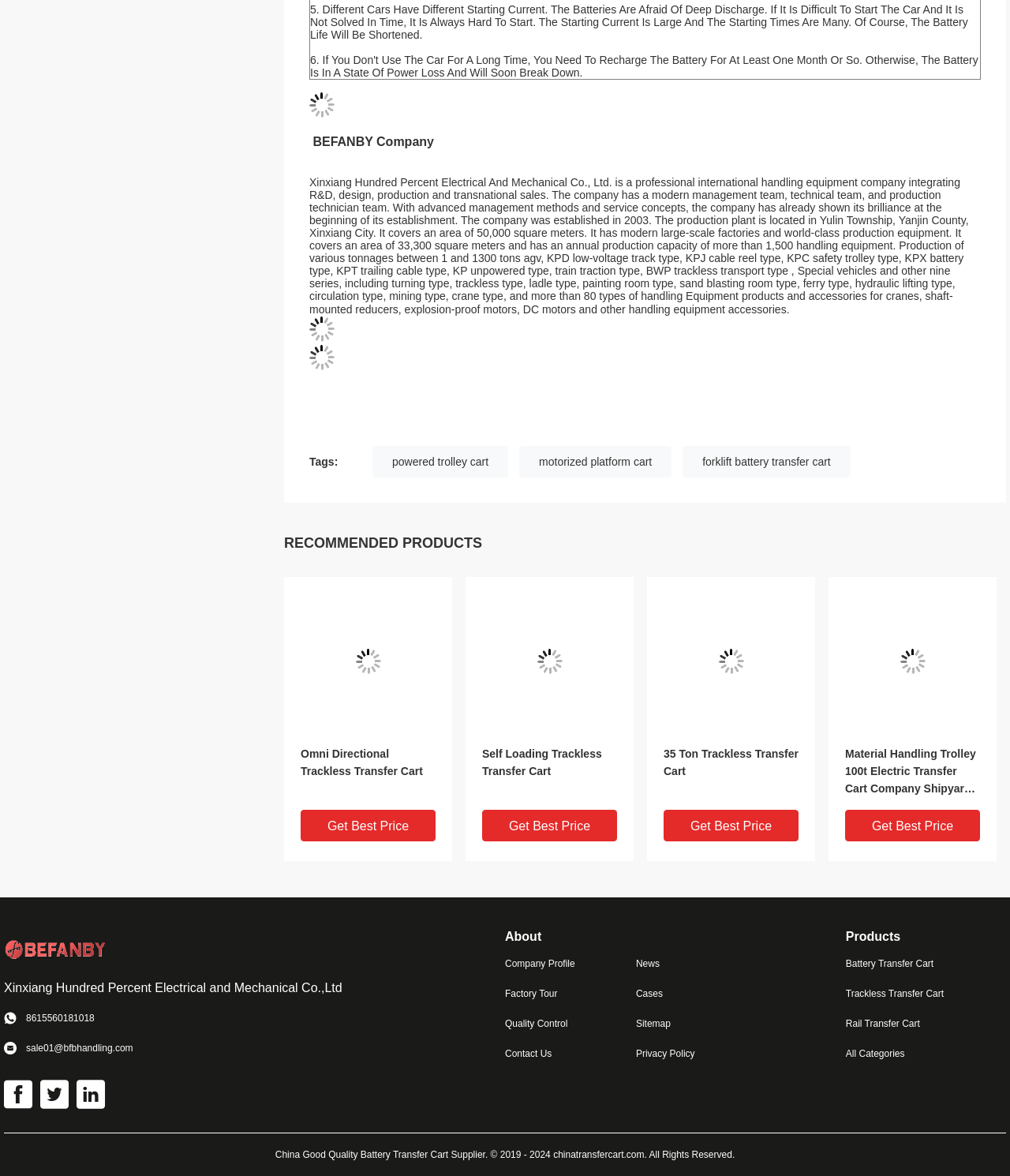Please identify the bounding box coordinates of where to click in order to follow the instruction: "view the 'Omni Directional Trackless Transfer Cart' product".

[0.298, 0.634, 0.431, 0.678]